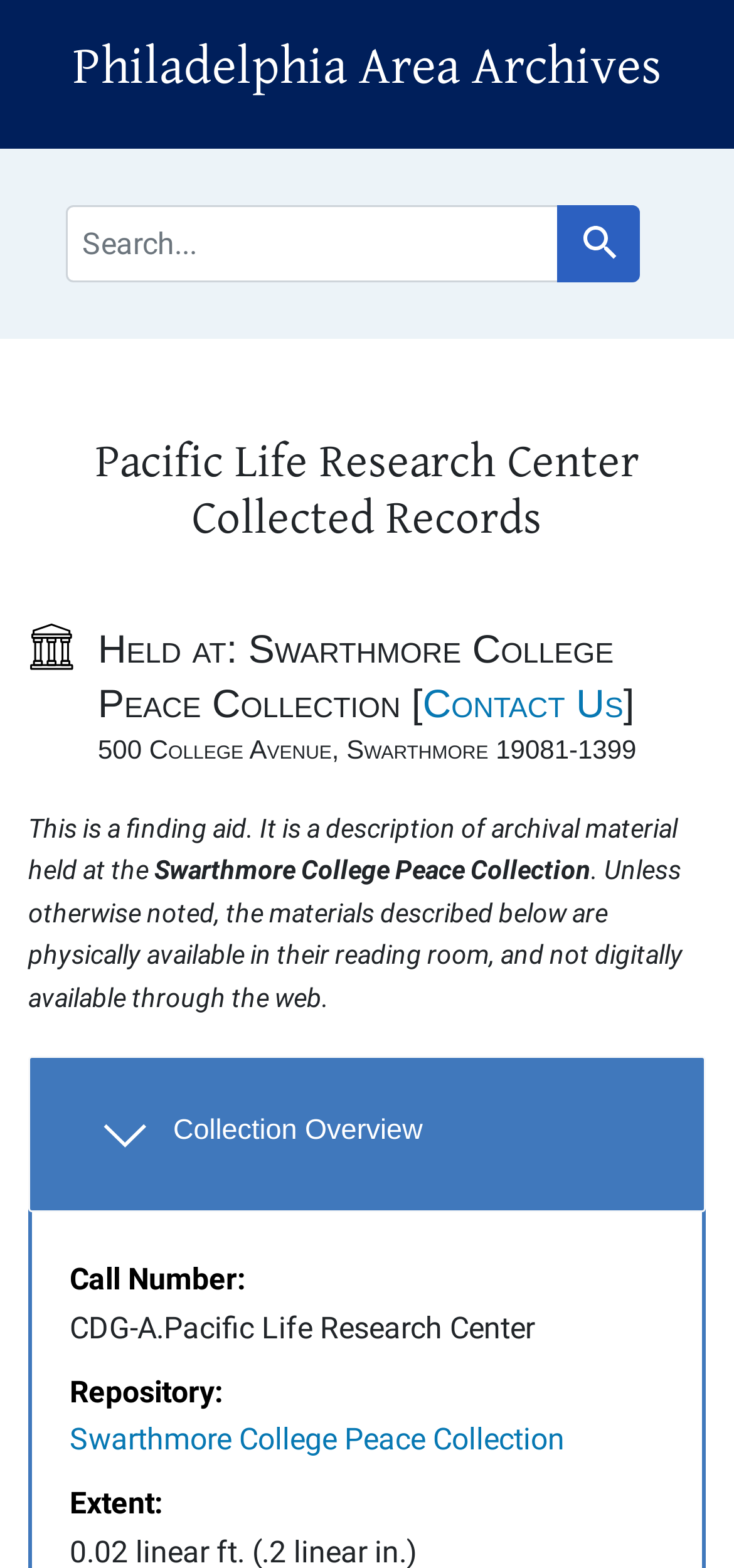Using the format (top-left x, top-left y, bottom-right x, bottom-right y), and given the element description, identify the bounding box coordinates within the screenshot: Swarthmore College Peace Collection

[0.095, 0.907, 0.769, 0.93]